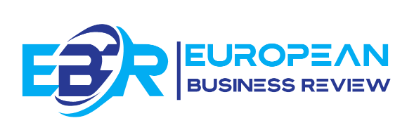Provide a rich and detailed narrative of the image.

The image features the logo of the European Business Review (EBR), prominently displaying its name in a blend of bold and vibrant colors. The logo is designed for clarity and impact, showcasing “EBR” in a stylized font alongside the full name “EUROPEAN BUSINESS REVIEW.” The design conveys professionalism and modernity, reflecting the publication’s focus on providing insightful articles and reviews about various business topics, trends, and strategies across Europe.